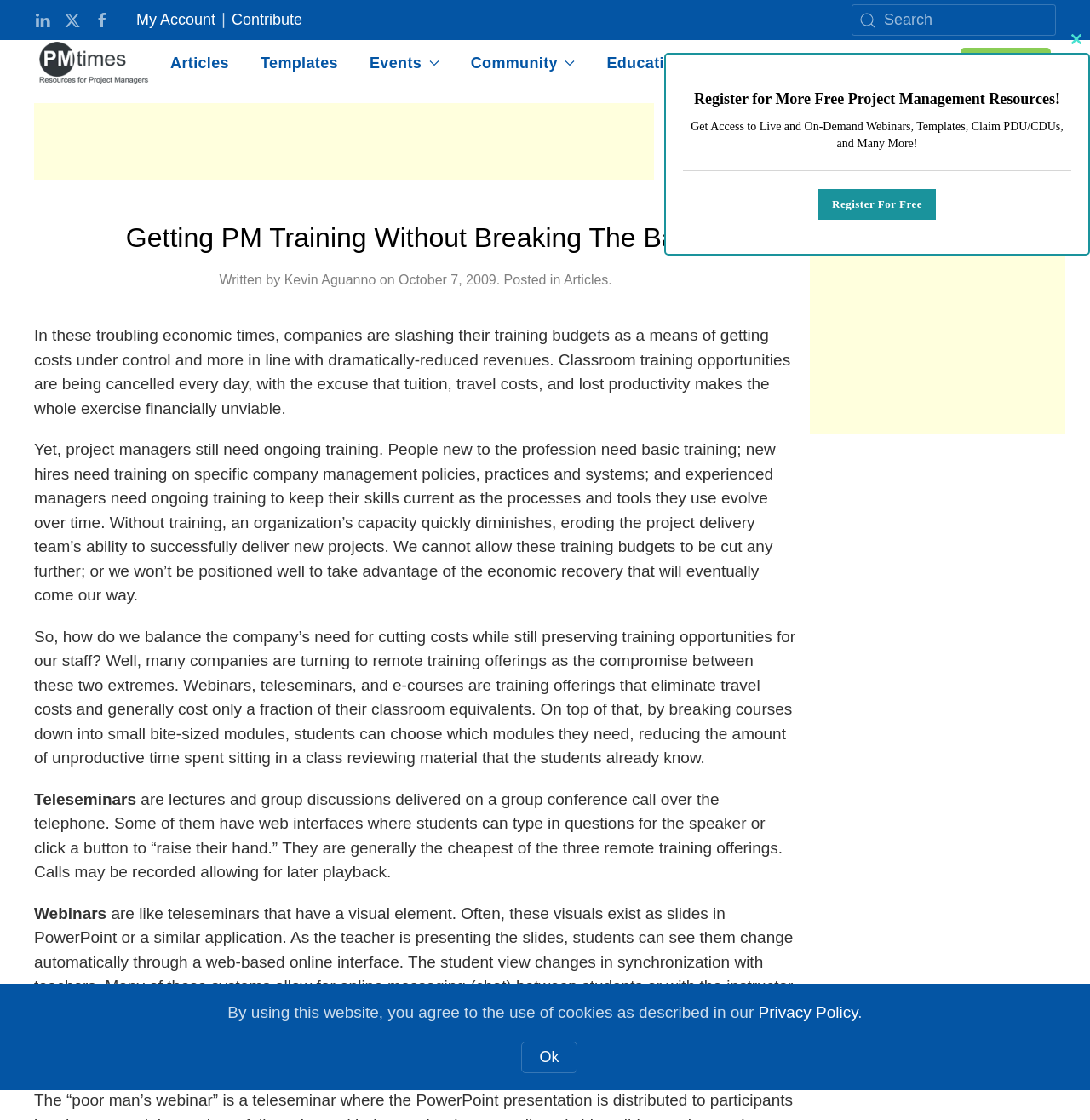Find the bounding box coordinates of the clickable area required to complete the following action: "Enter text in the first input field".

None